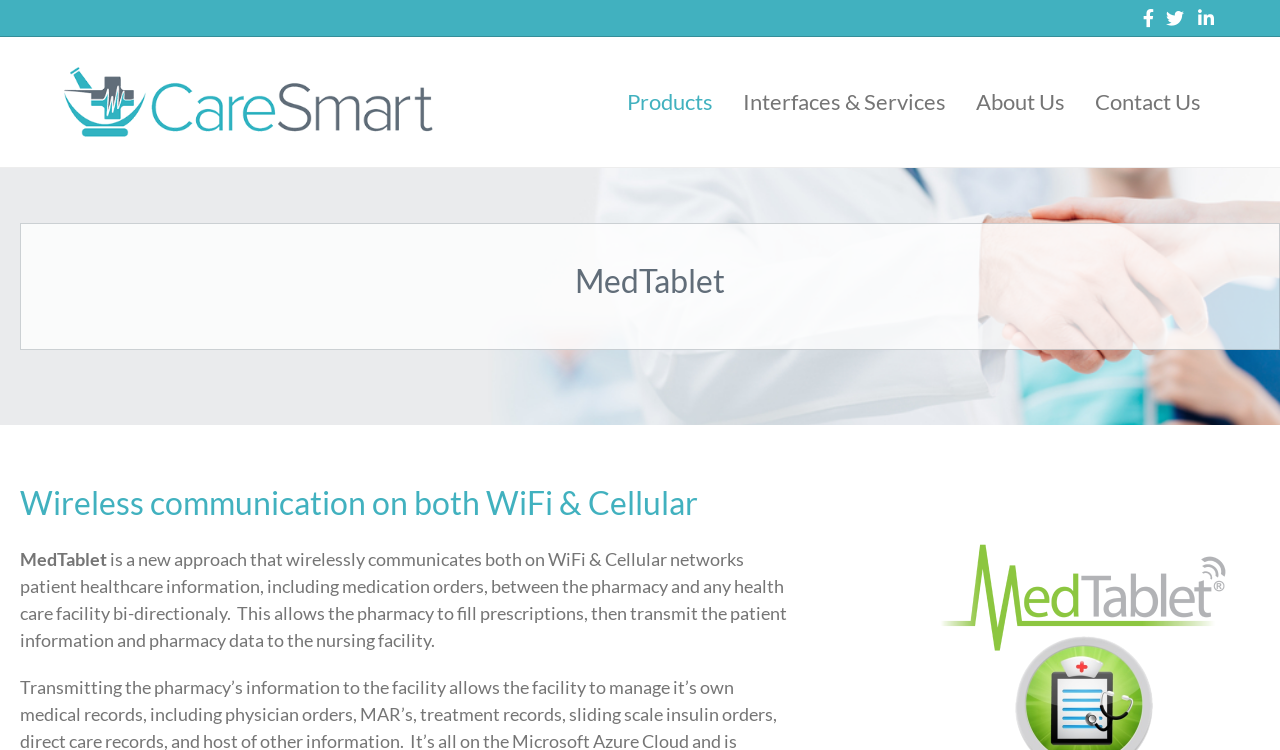What is MedTablet?
Using the visual information, respond with a single word or phrase.

Wireless communication system